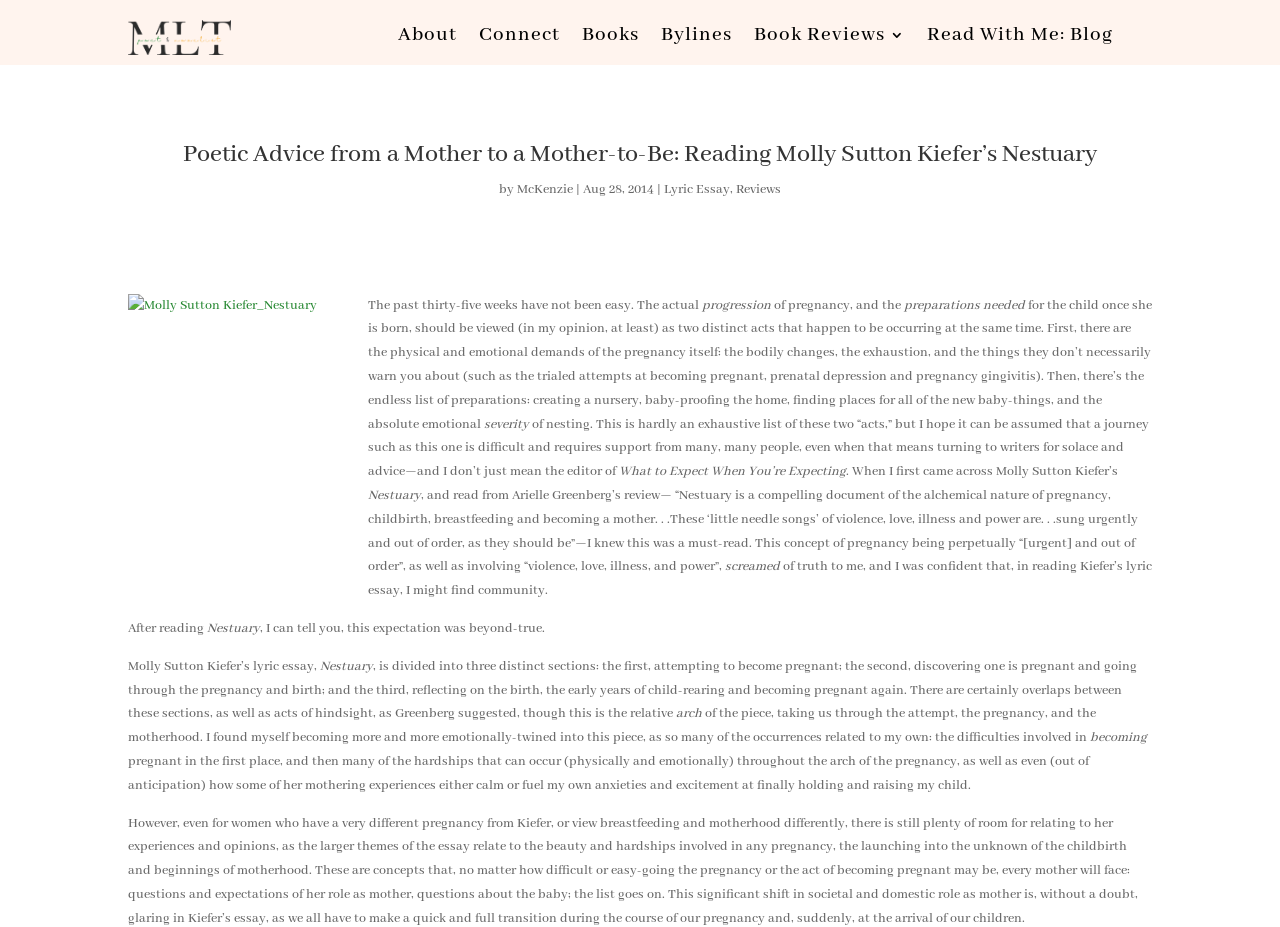Using the element description: "Read With Me: Blog", determine the bounding box coordinates. The coordinates should be in the format [left, top, right, bottom], with values between 0 and 1.

[0.724, 0.03, 0.87, 0.054]